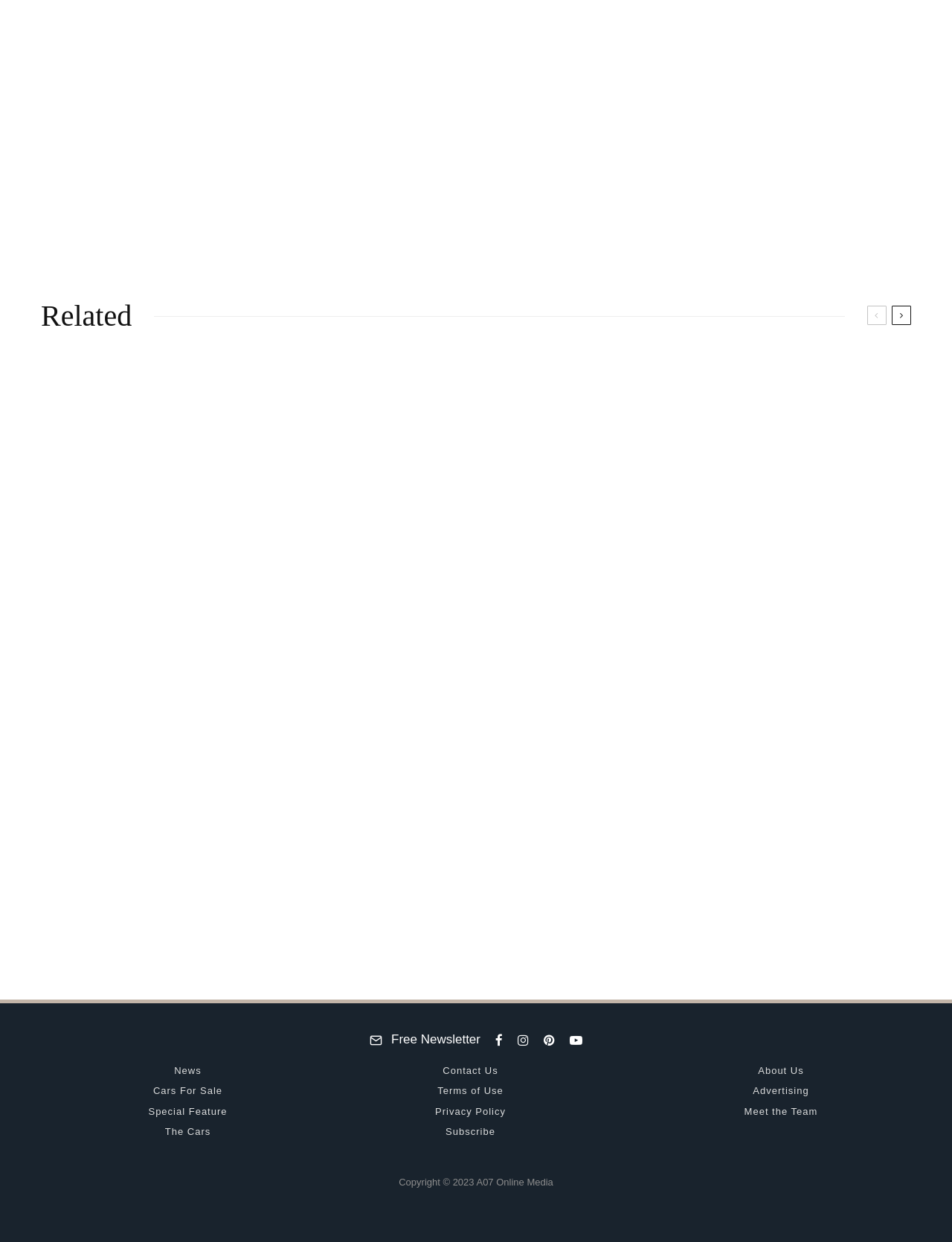Identify the bounding box for the UI element that is described as follows: "Cars For Sale".

[0.161, 0.874, 0.234, 0.883]